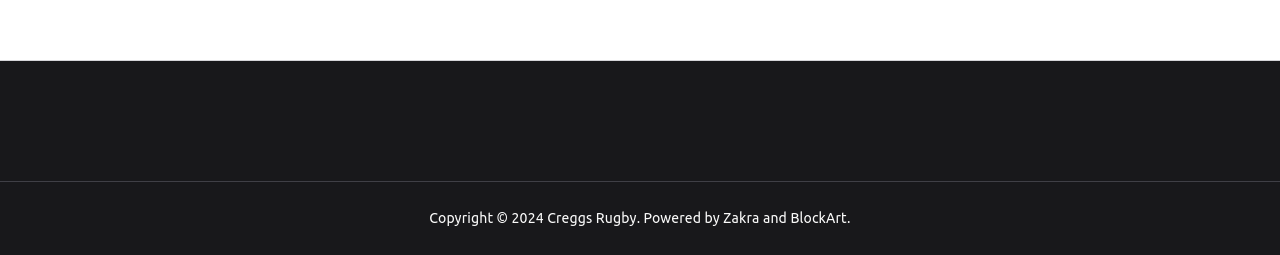Give a concise answer of one word or phrase to the question: 
How many links are at the bottom of the page?

3